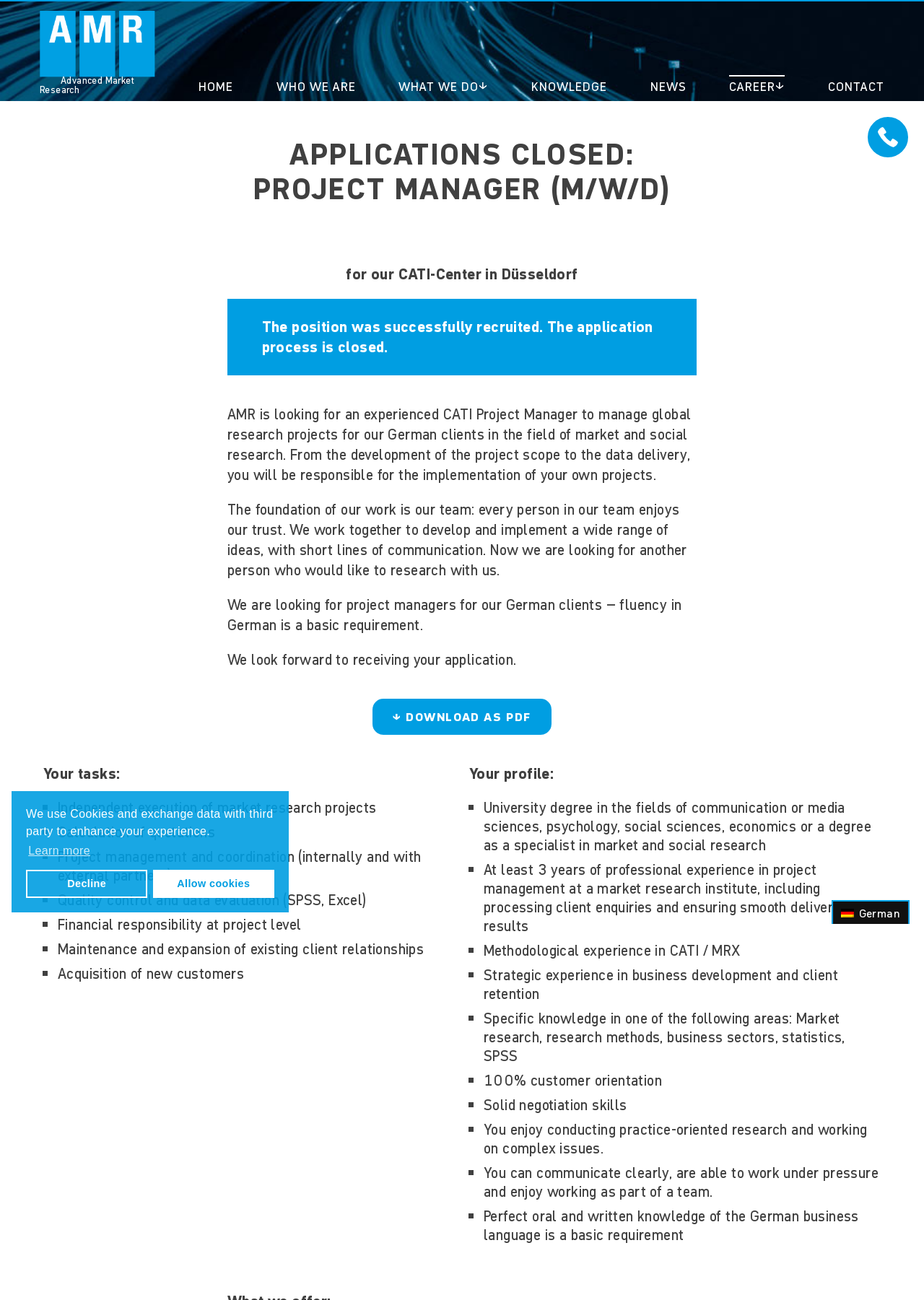Locate the bounding box coordinates of the area to click to fulfill this instruction: "View details of 'The Episcopal Handbook Revised Edition'". The bounding box should be presented as four float numbers between 0 and 1, in the order [left, top, right, bottom].

None